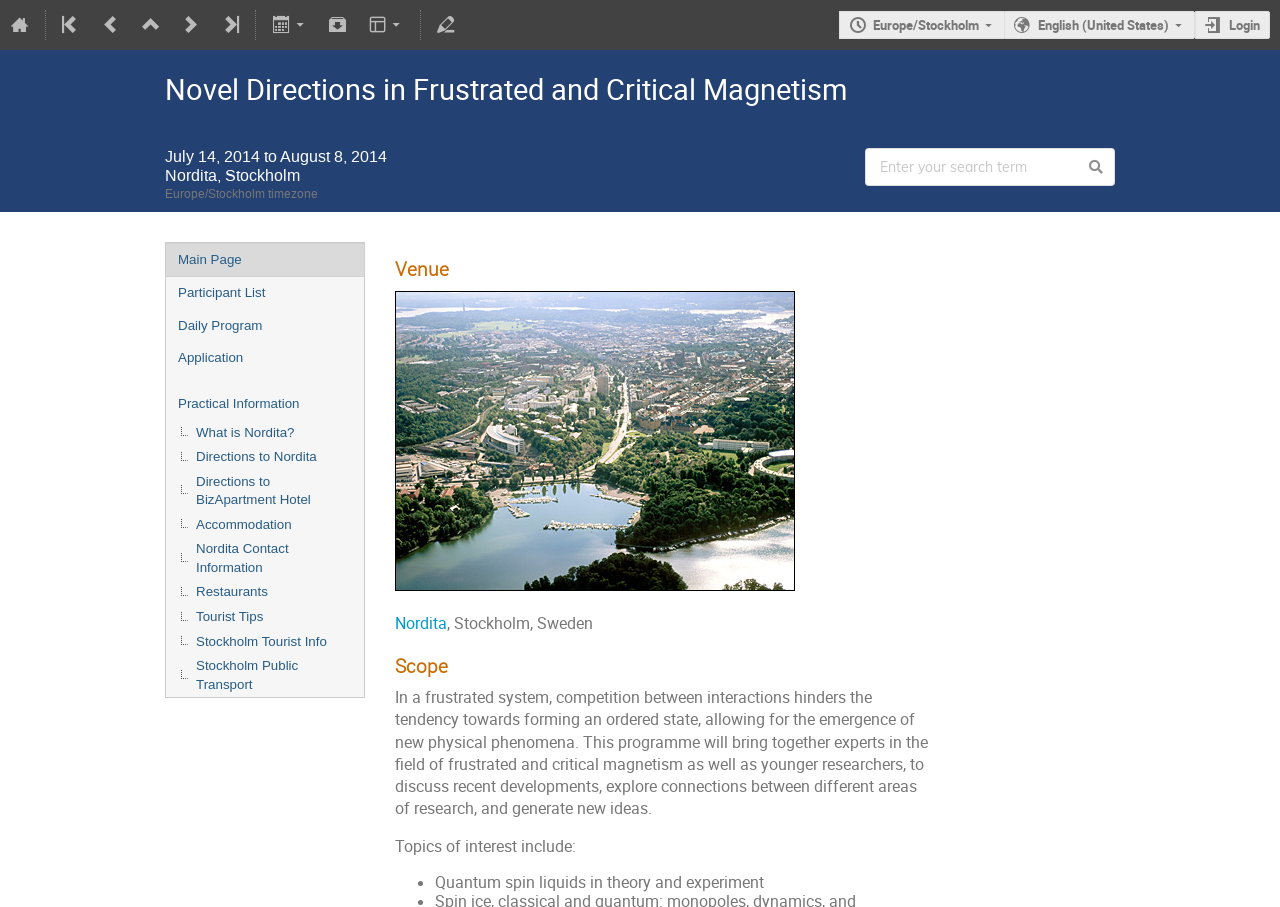Please answer the following question using a single word or phrase: 
What is the location of the event?

Nordita, Stockholm, Sweden